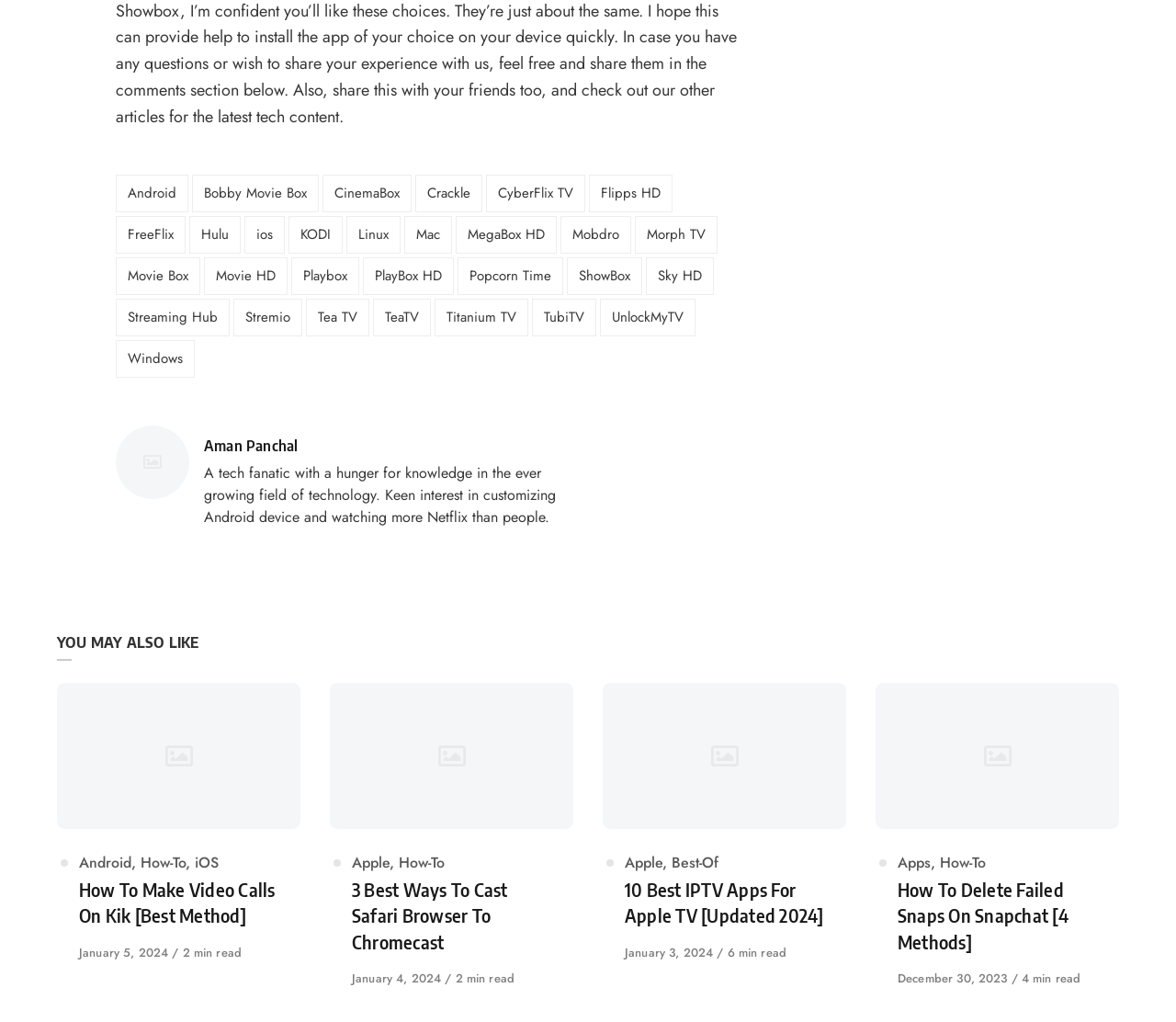Locate the bounding box coordinates of the region to be clicked to comply with the following instruction: "Click on Android". The coordinates must be four float numbers between 0 and 1, in the form [left, top, right, bottom].

[0.098, 0.17, 0.16, 0.207]